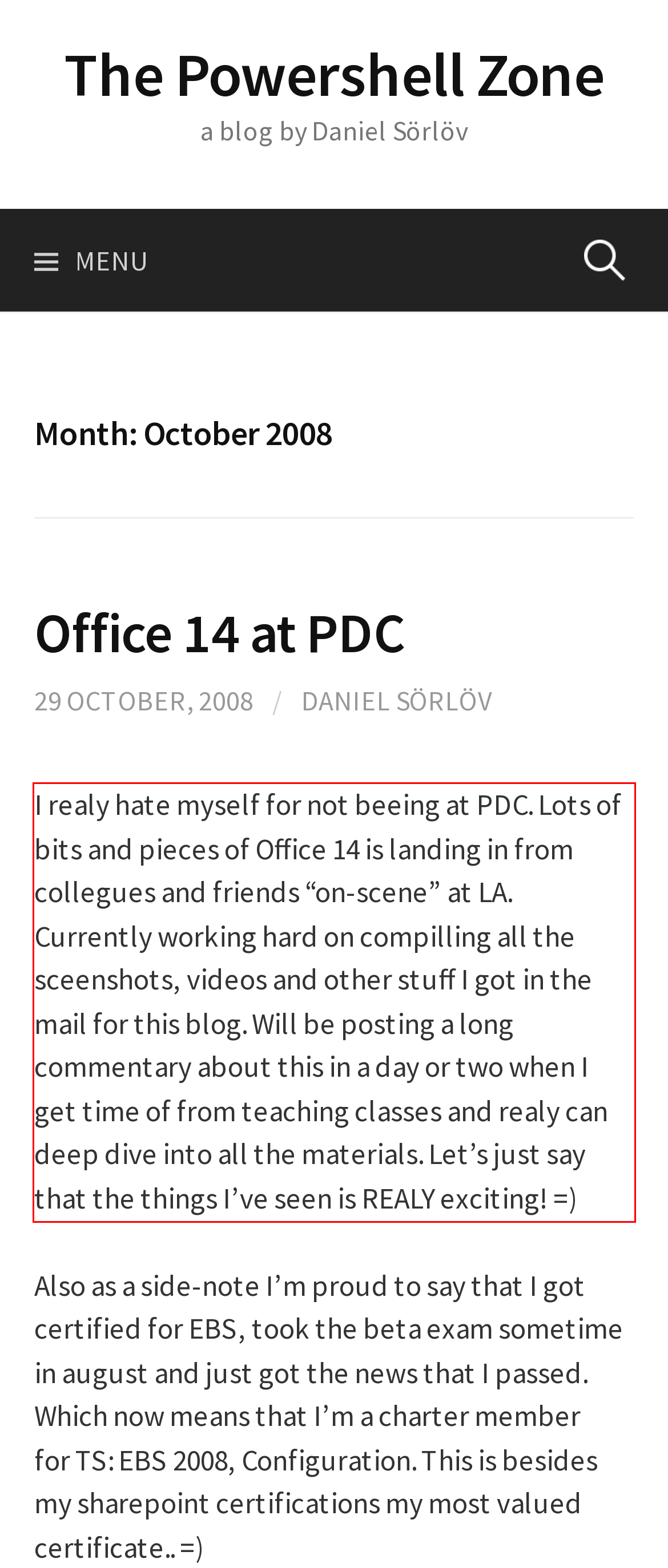Identify and extract the text within the red rectangle in the screenshot of the webpage.

I realy hate myself for not beeing at PDC. Lots of bits and pieces of Office 14 is landing in from collegues and friends “on-scene” at LA. Currently working hard on compilling all the sceenshots, videos and other stuff I got in the mail for this blog. Will be posting a long commentary about this in a day or two when I get time of from teaching classes and realy can deep dive into all the materials. Let’s just say that the things I’ve seen is REALY exciting! =)